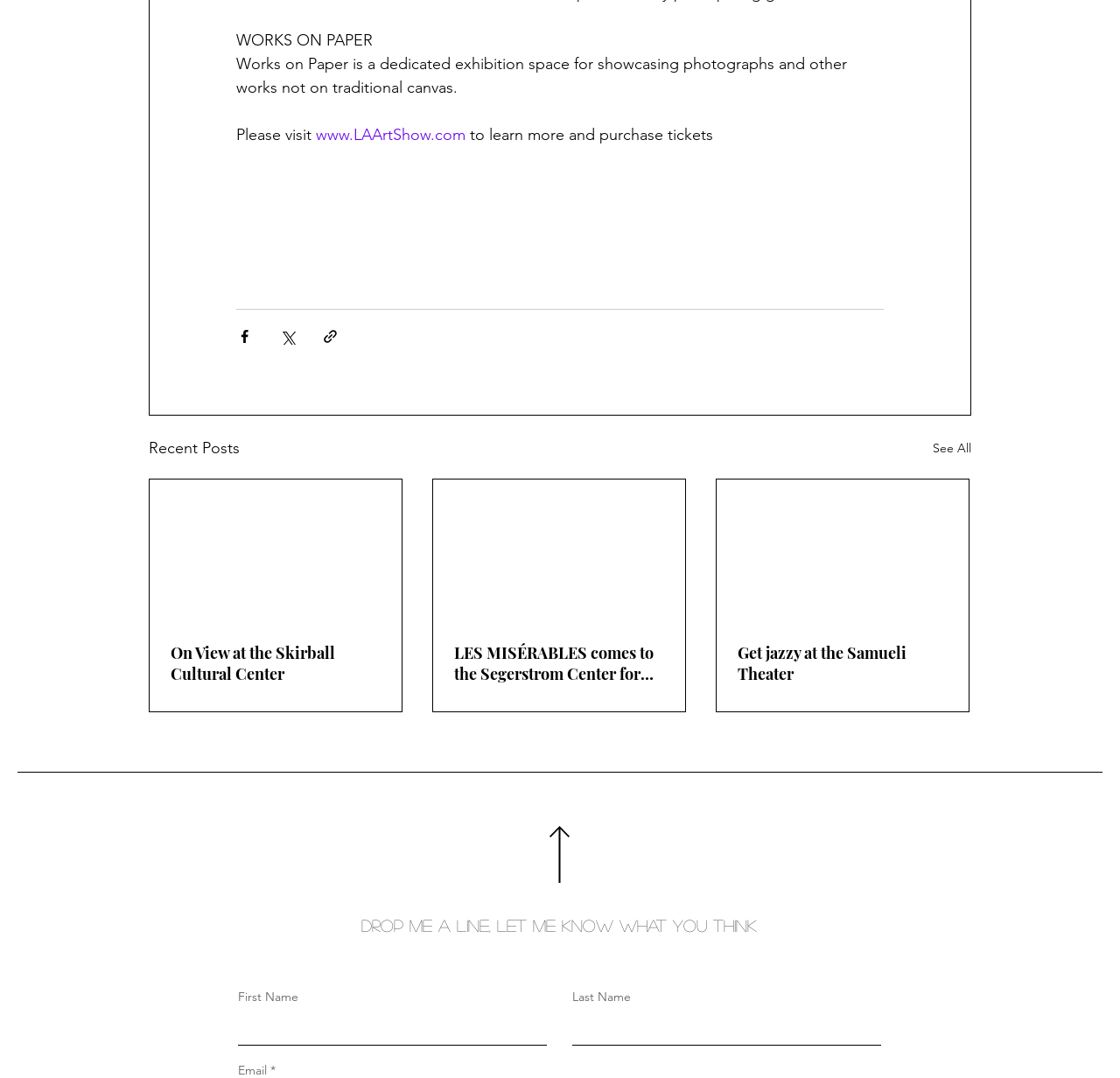Find the bounding box coordinates of the area to click in order to follow the instruction: "Share via Facebook".

[0.211, 0.304, 0.226, 0.32]